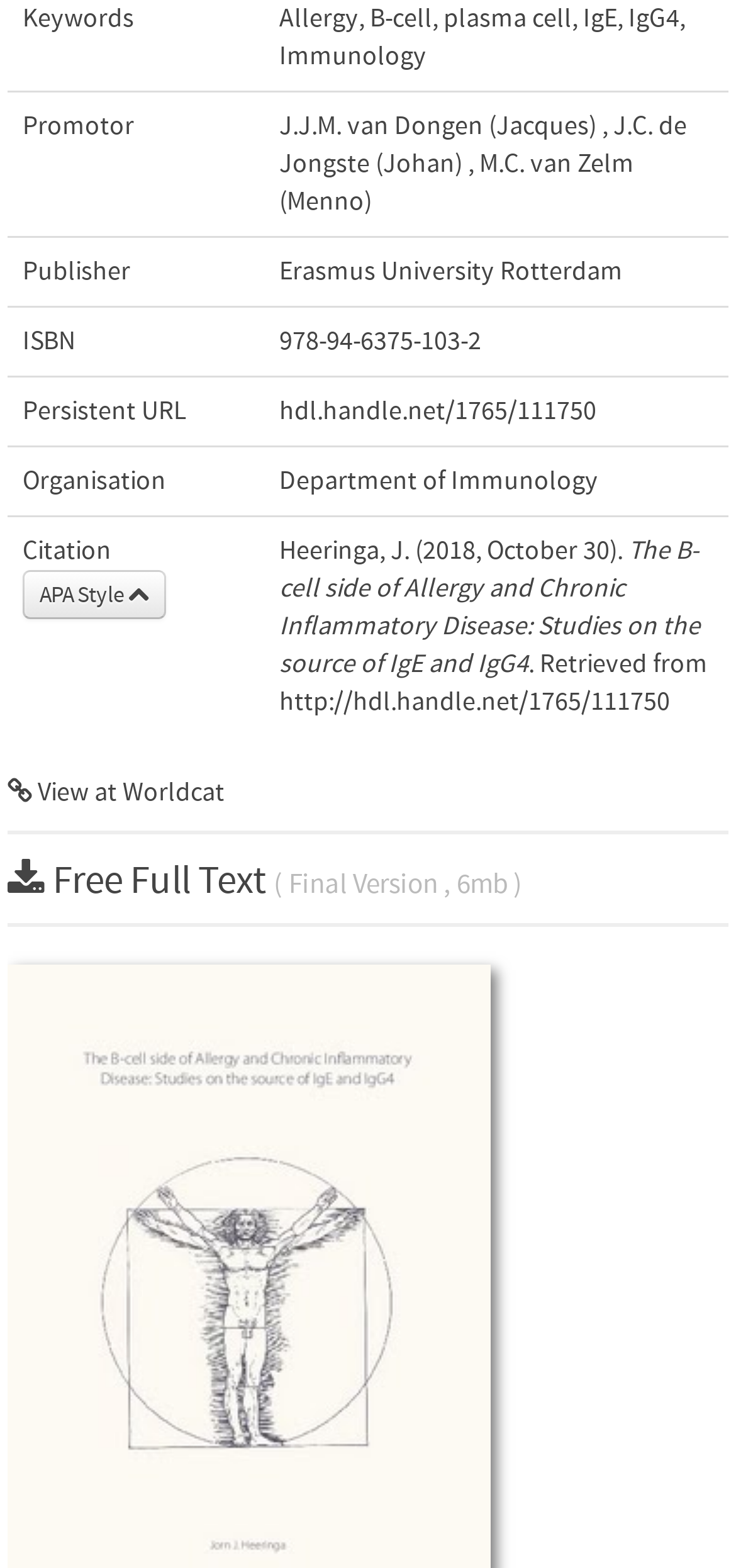What is the citation style provided?
Can you offer a detailed and complete answer to this question?

The citation style provided is APA Style, which is indicated by the icon and the text 'APA Style' in the sixth row of the webpage.